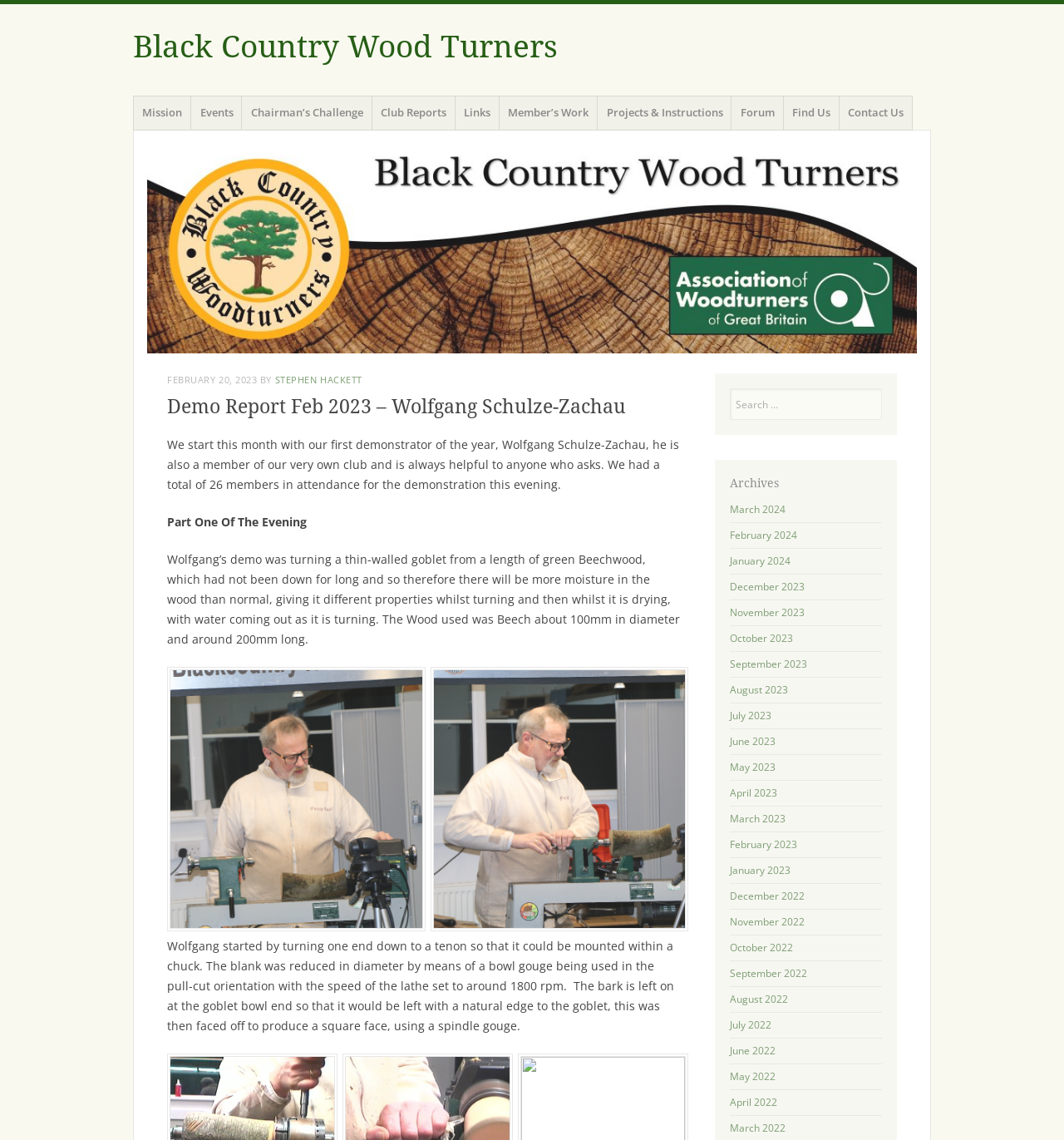What is the headline of the webpage?

Black Country Wood Turners